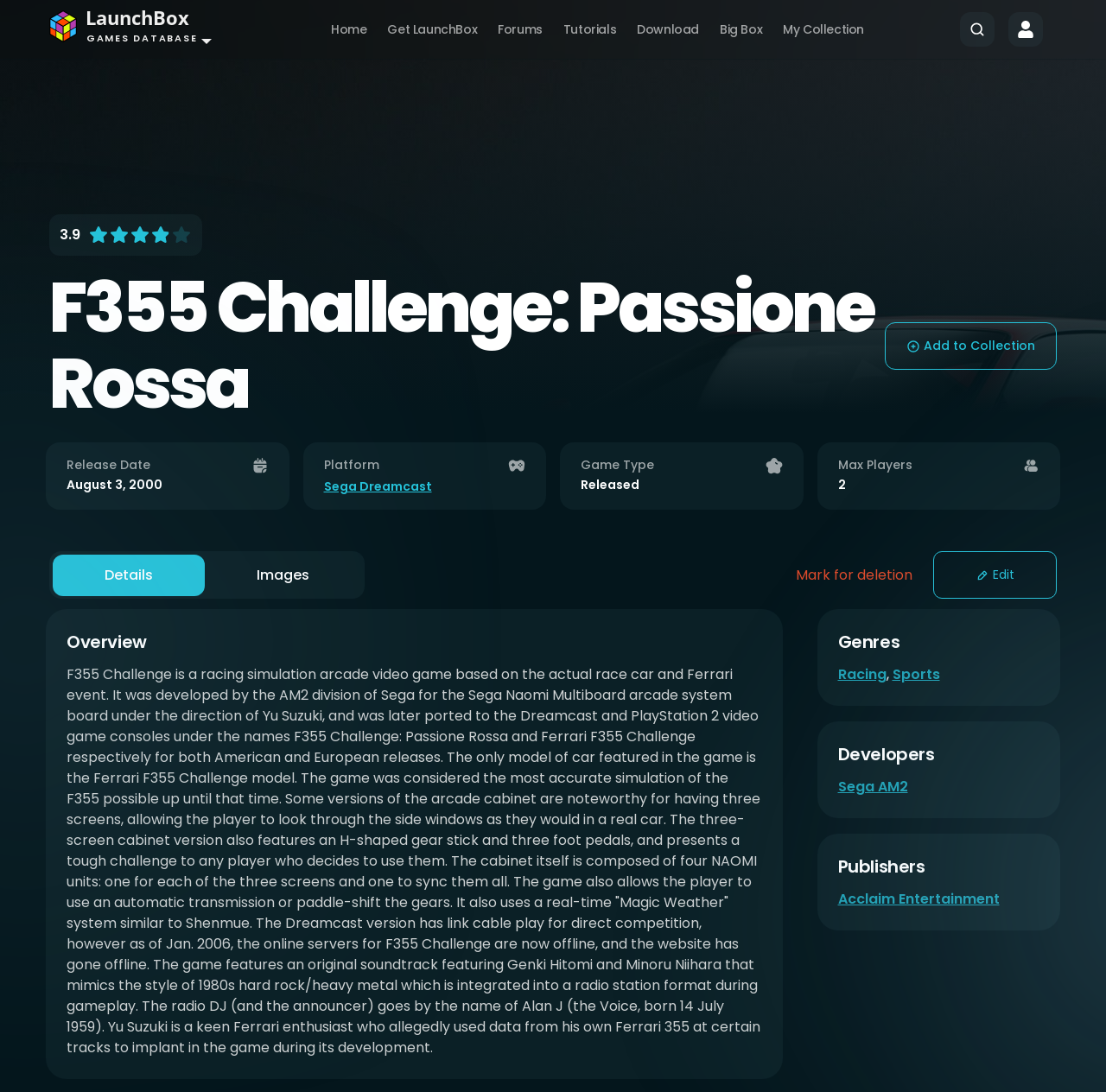Using the element description: "title="India's 1st Ever Property Directory"", determine the bounding box coordinates for the specified UI element. The coordinates should be four float numbers between 0 and 1, [left, top, right, bottom].

None